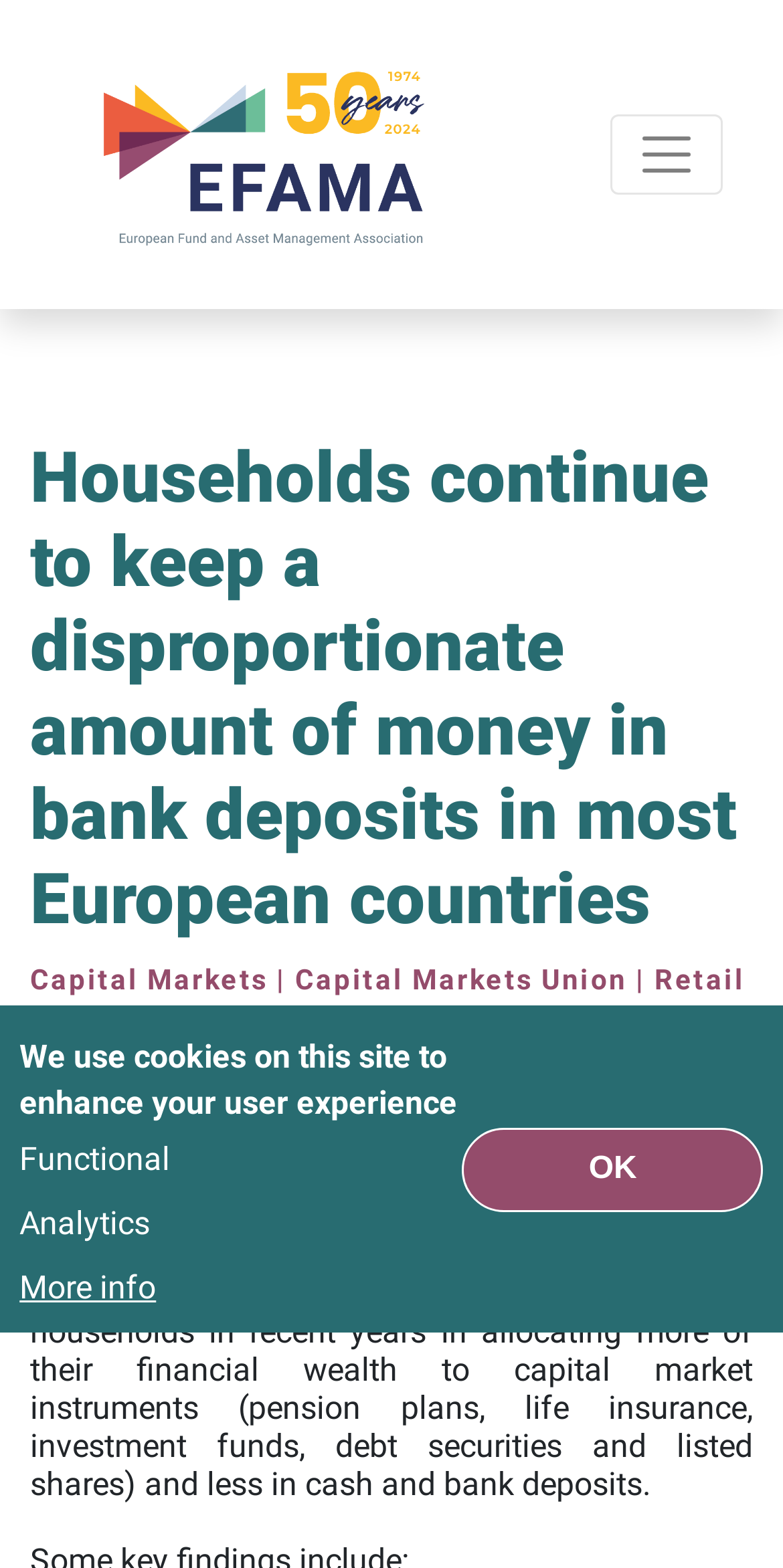Observe the image and answer the following question in detail: What is the current trend of European households in terms of financial wealth allocation?

The answer can be found by reading the text on the webpage, which states that European households are allocating more of their financial wealth to capital market instruments, such as pension plans, life insurance, investment funds, debt securities, and listed shares, and less in cash and bank deposits.